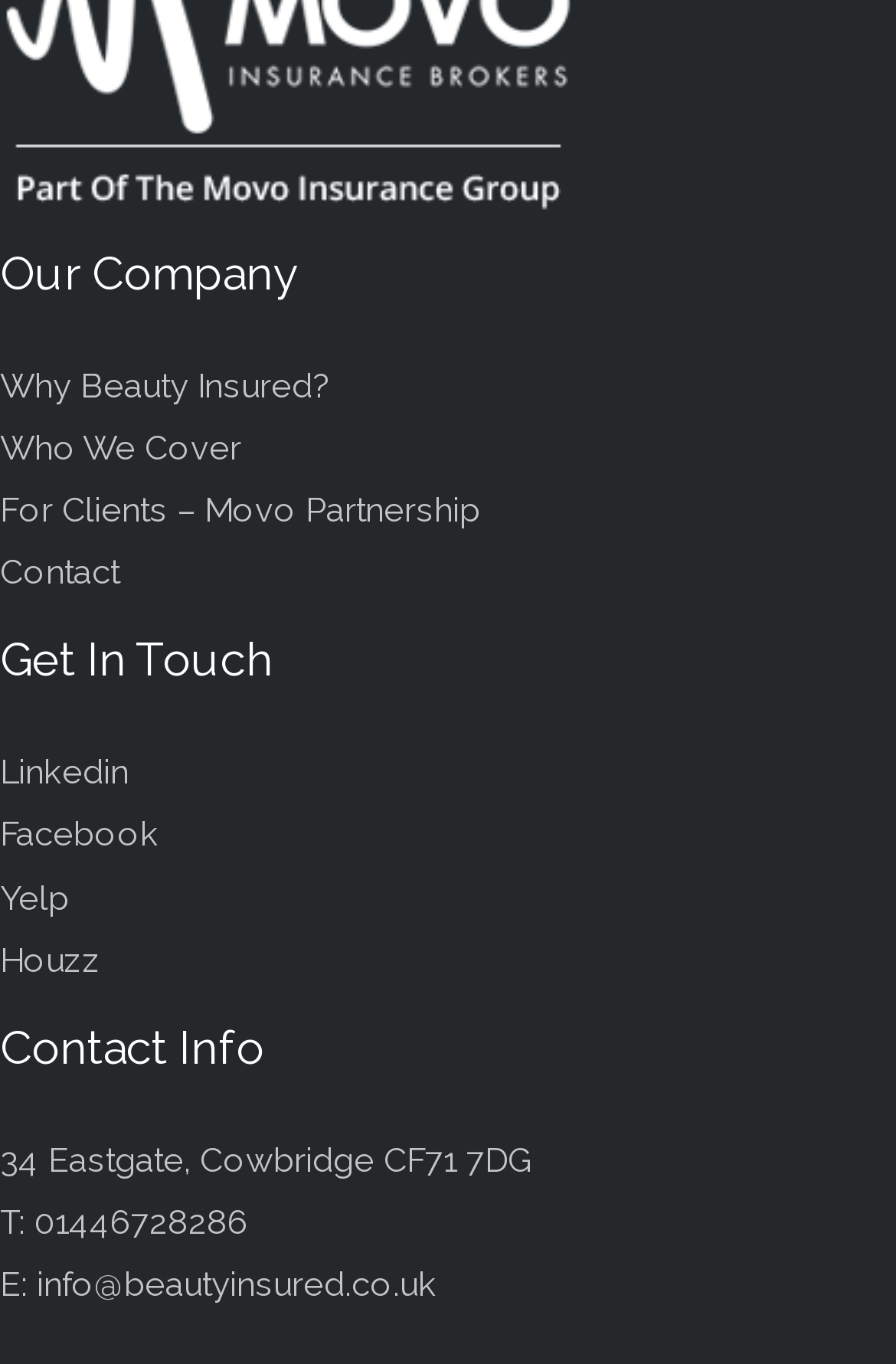Pinpoint the bounding box coordinates of the clickable area necessary to execute the following instruction: "Get in touch through Linkedin". The coordinates should be given as four float numbers between 0 and 1, namely [left, top, right, bottom].

[0.0, 0.551, 0.144, 0.58]